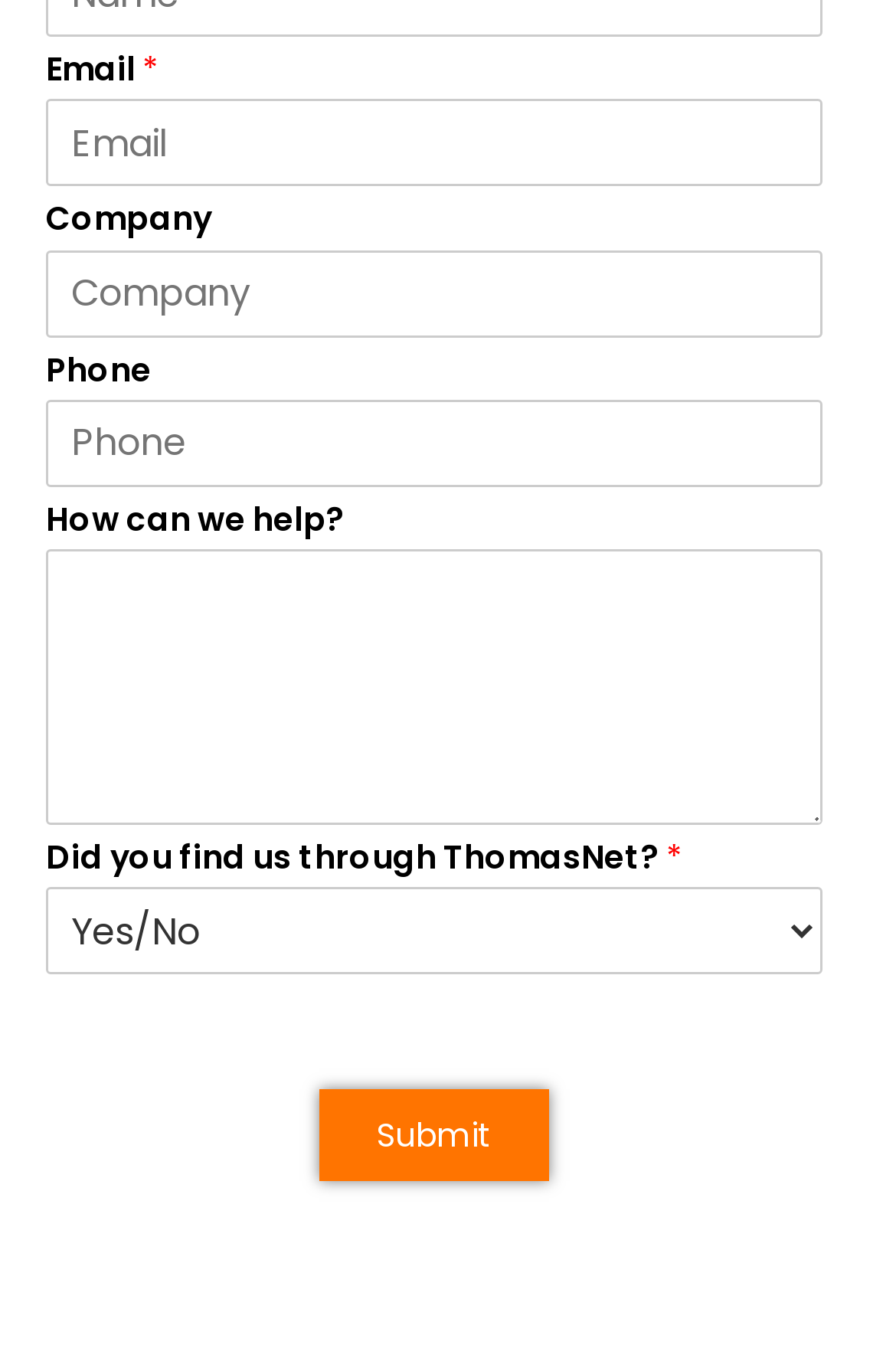Calculate the bounding box coordinates of the UI element given the description: "parent_node: Email * name="wpforms[fields][2]" placeholder="Email"".

[0.051, 0.073, 0.918, 0.138]